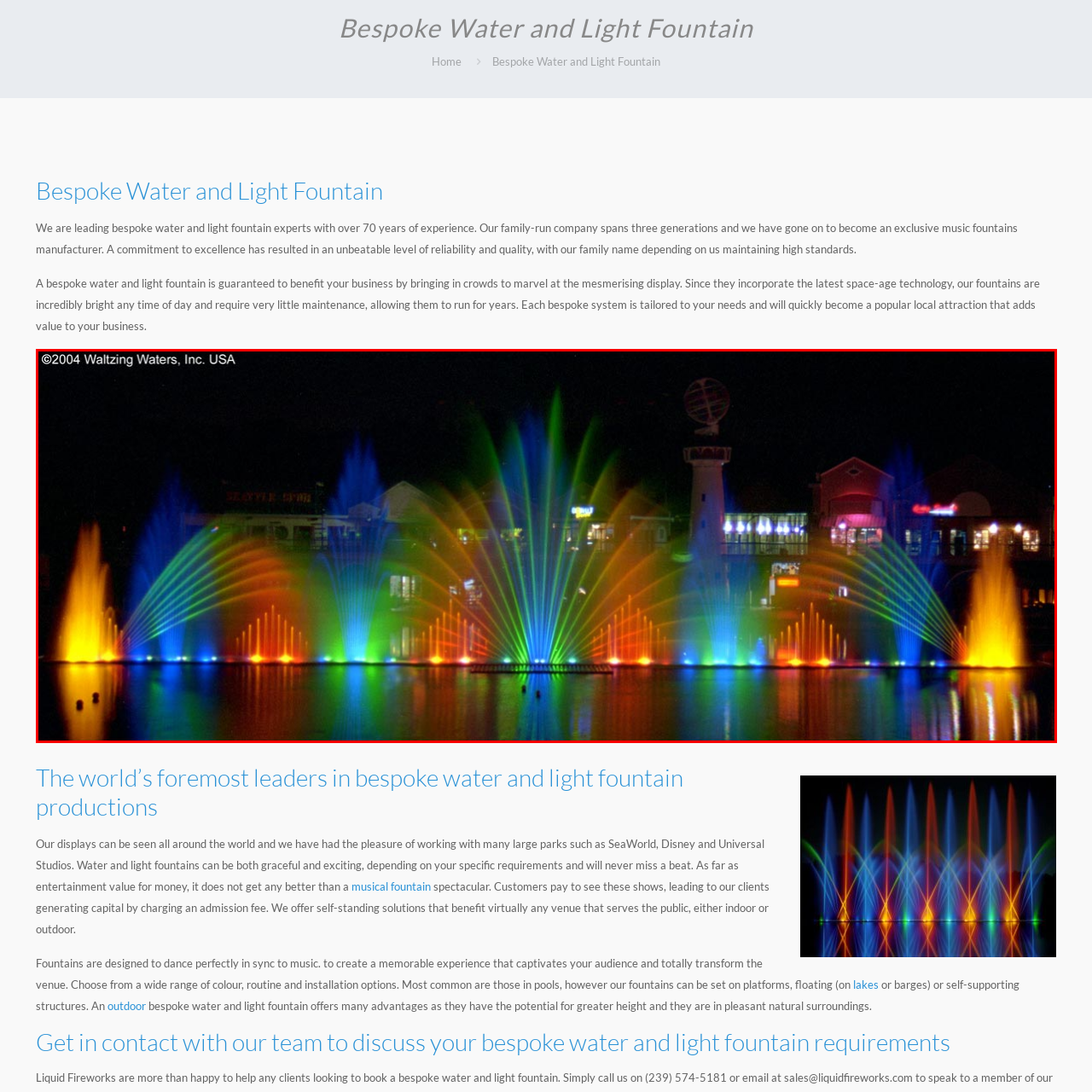Observe the image within the red bounding box carefully and provide an extensive answer to the following question using the visual cues: How long has the manufacturer been in business?

The caption states that the fountain 'encapsulates the elegance and excitement that bespoke water features can bring to various locations around the globe' as a 'testament to over 70 years of expertise in fountain manufacturing', indicating that the manufacturer has been in business for more than 70 years.